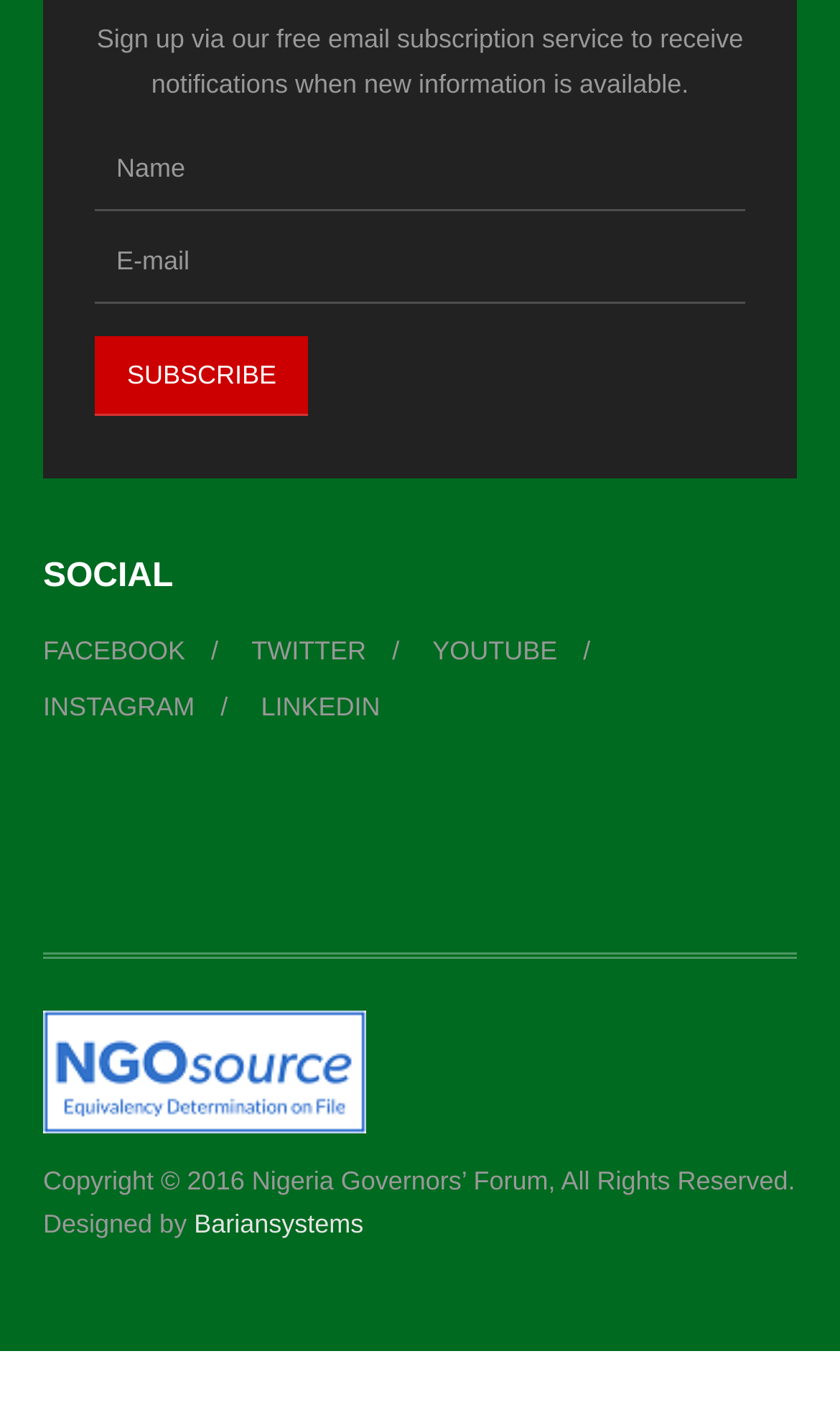Find and specify the bounding box coordinates that correspond to the clickable region for the instruction: "Enter your email".

[0.113, 0.156, 0.887, 0.213]